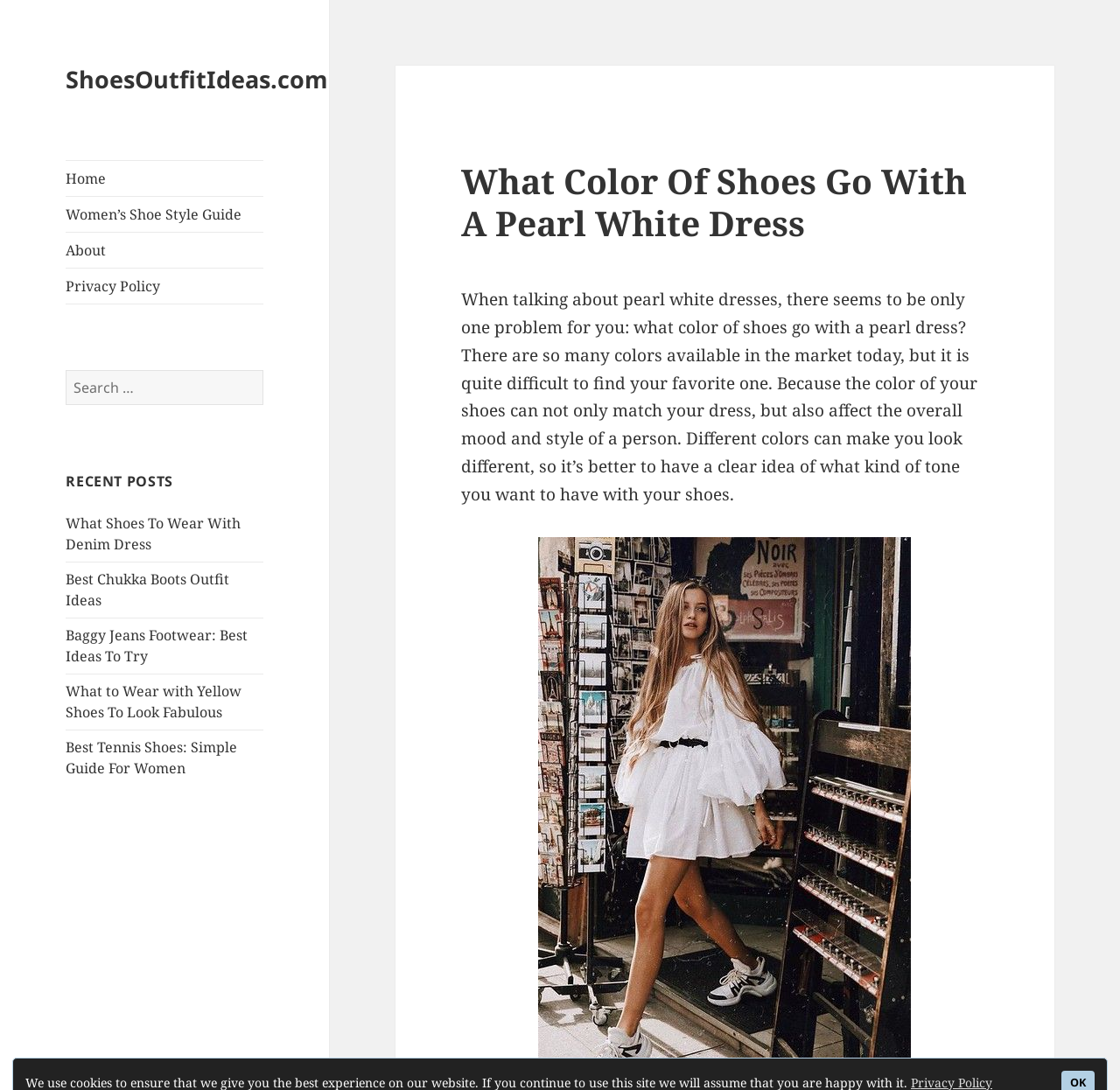Determine the bounding box coordinates of the clickable element to achieve the following action: 'Read the article about what shoes to wear with denim dress'. Provide the coordinates as four float values between 0 and 1, formatted as [left, top, right, bottom].

[0.059, 0.471, 0.215, 0.508]